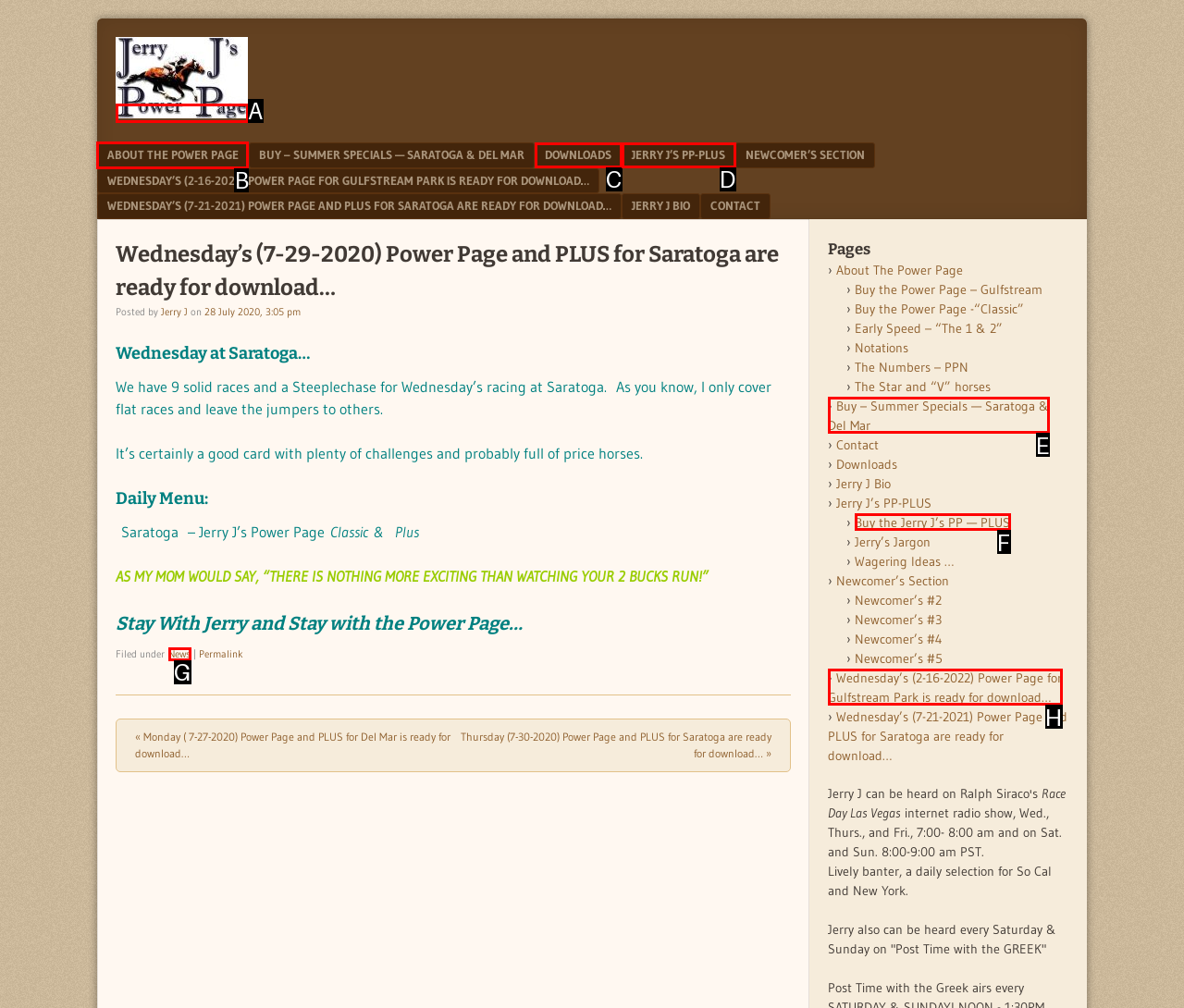Tell me which one HTML element I should click to complete the following task: View the 'About The Power Page' Answer with the option's letter from the given choices directly.

B